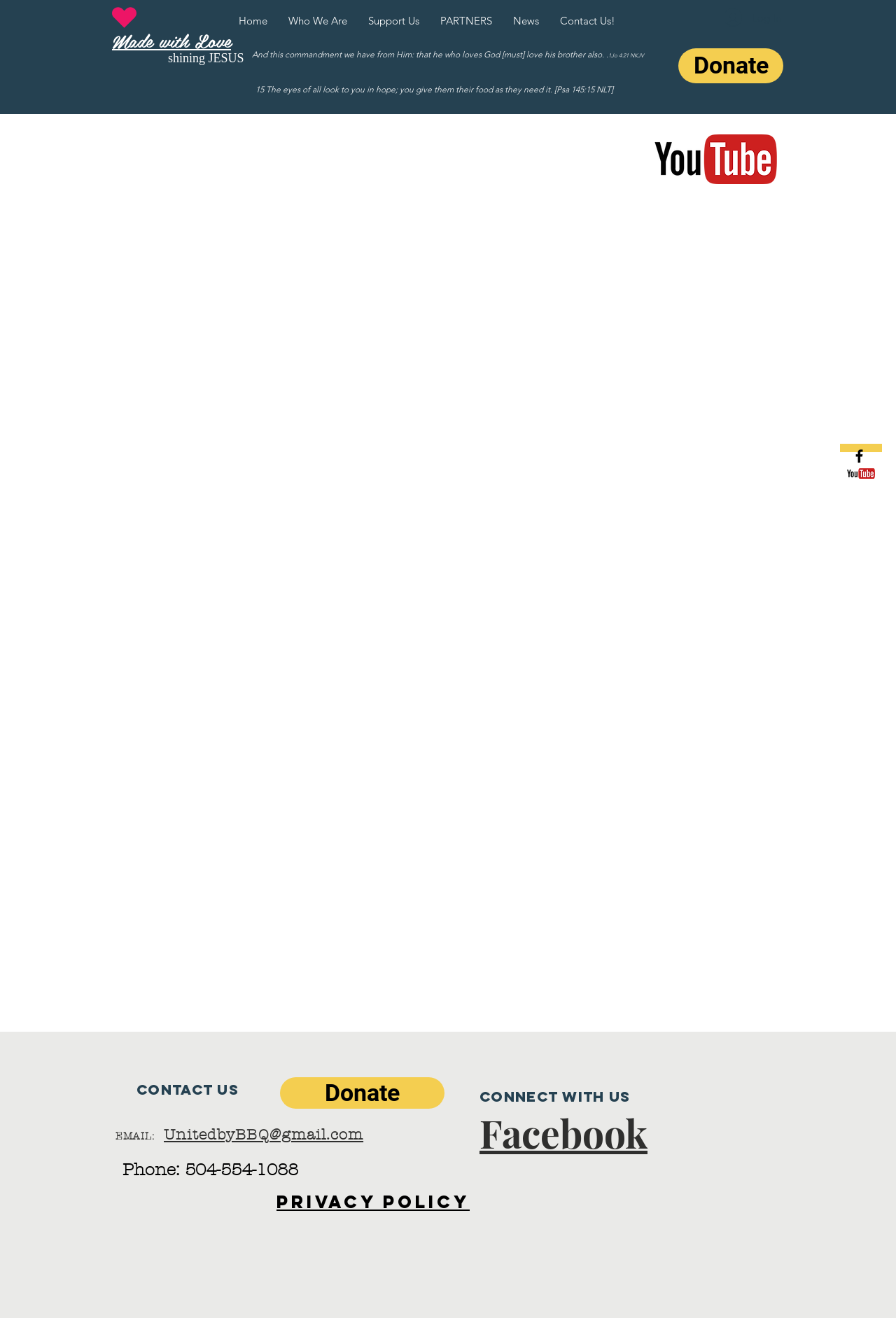Please find and report the bounding box coordinates of the element to click in order to perform the following action: "Select a size from the dropdown menu". The coordinates should be expressed as four float numbers between 0 and 1, in the format [left, top, right, bottom].

None